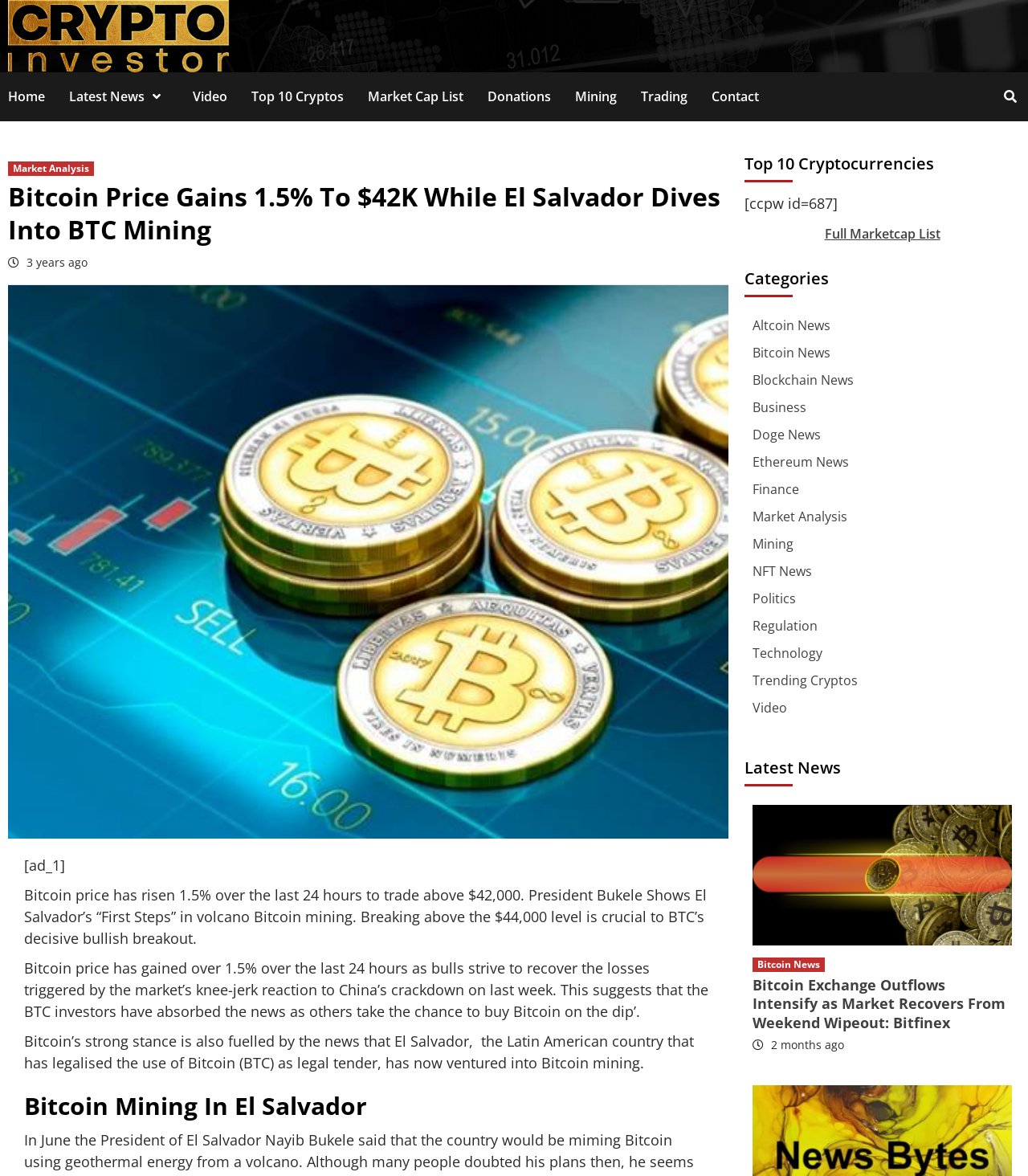Please specify the bounding box coordinates of the clickable section necessary to execute the following command: "Click on Home".

[0.008, 0.061, 0.067, 0.103]